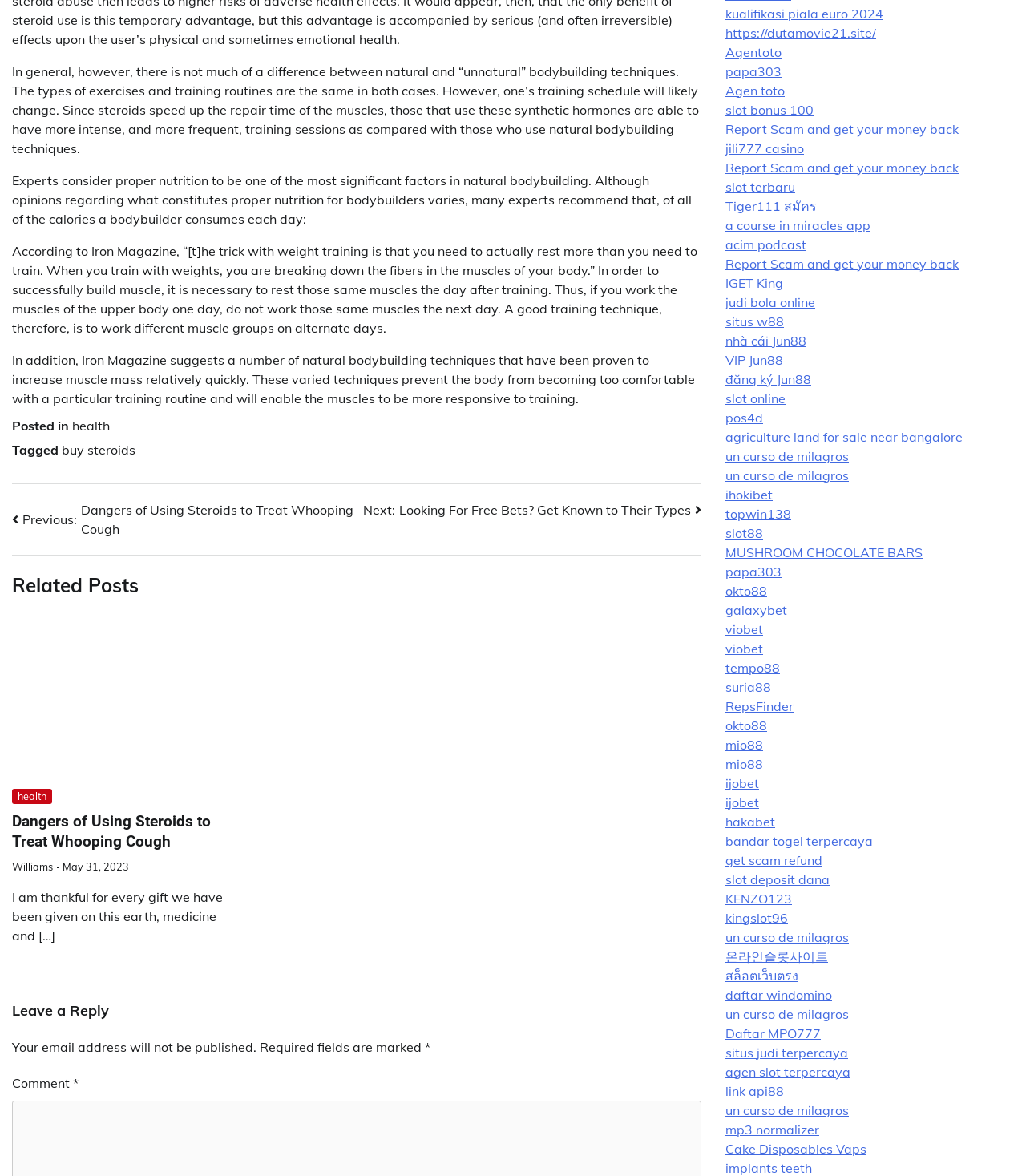How many links are there in the footer section?
Based on the image, provide your answer in one word or phrase.

5